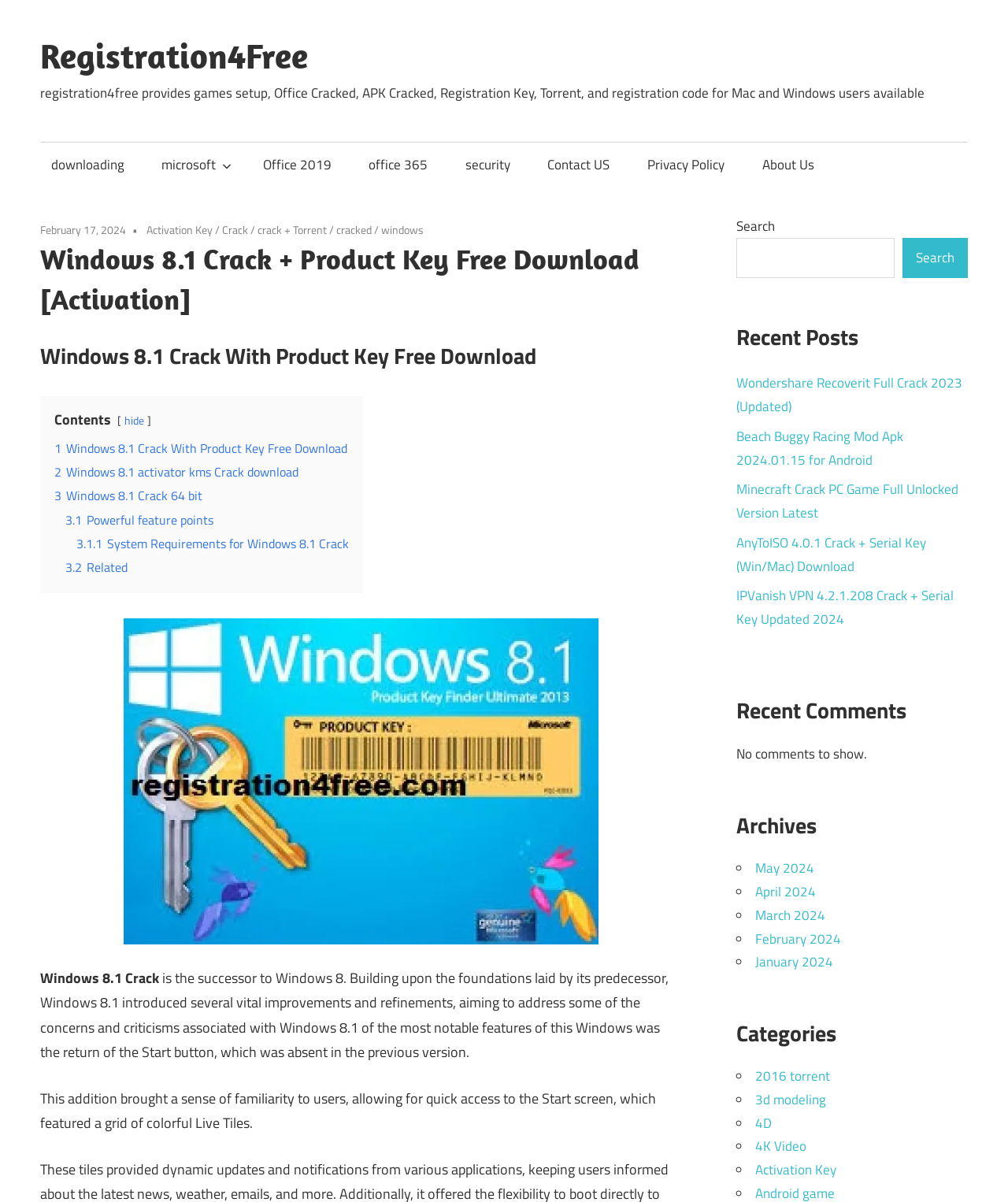Please identify the coordinates of the bounding box that should be clicked to fulfill this instruction: "Contact Us".

None